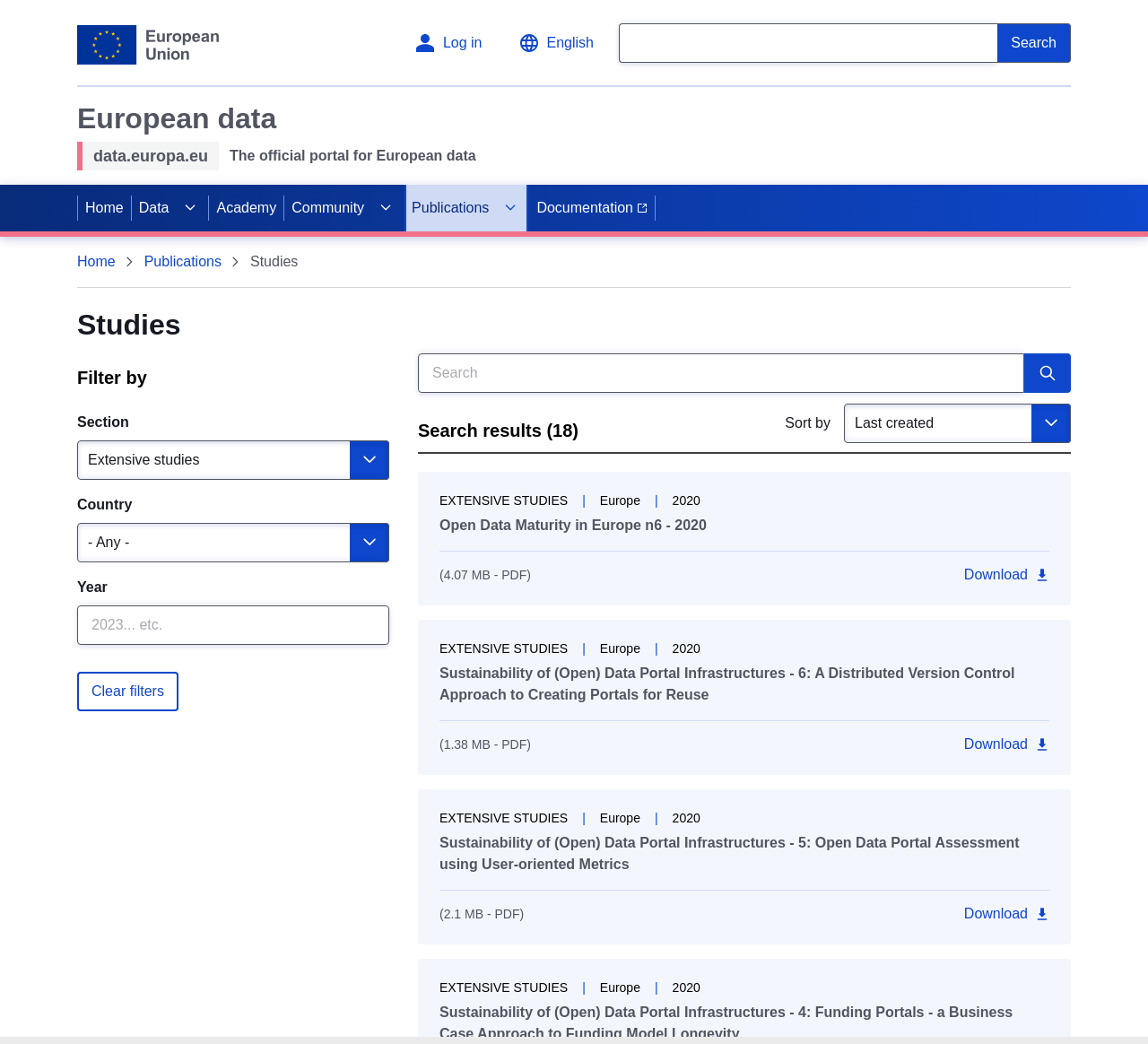Describe all the key features of the webpage in detail.

This webpage is dedicated to open data reports and studies in Europe and around the world. At the top, there is a navigation menu with links to "Home", "Data", "Academy", "Community", "Publications", and "Documentation". Below the navigation menu, there is a search bar with a search button and a language selection dropdown.

The main content of the page is divided into two sections. The first section is a filter area where users can filter the studies by section, country, year, and search term. There are dropdown menus for section and country, a text box for year, and a search box with a search button. There is also a "Clear filters" button.

The second section displays the search results, which are listed in a series of articles. Each article contains the title of the study, the region it pertains to, the year it was published, and a brief description. There is also a link to download the study in PDF format. The articles are sorted by relevance, and users can change the sorting order using a dropdown menu.

There are 18 search results in total, and they are displayed in three rows. Each row contains three articles, with the title and description of each study displayed in a compact format. The studies are related to open data maturity, sustainability of data portal infrastructures, and other topics related to open data in Europe.